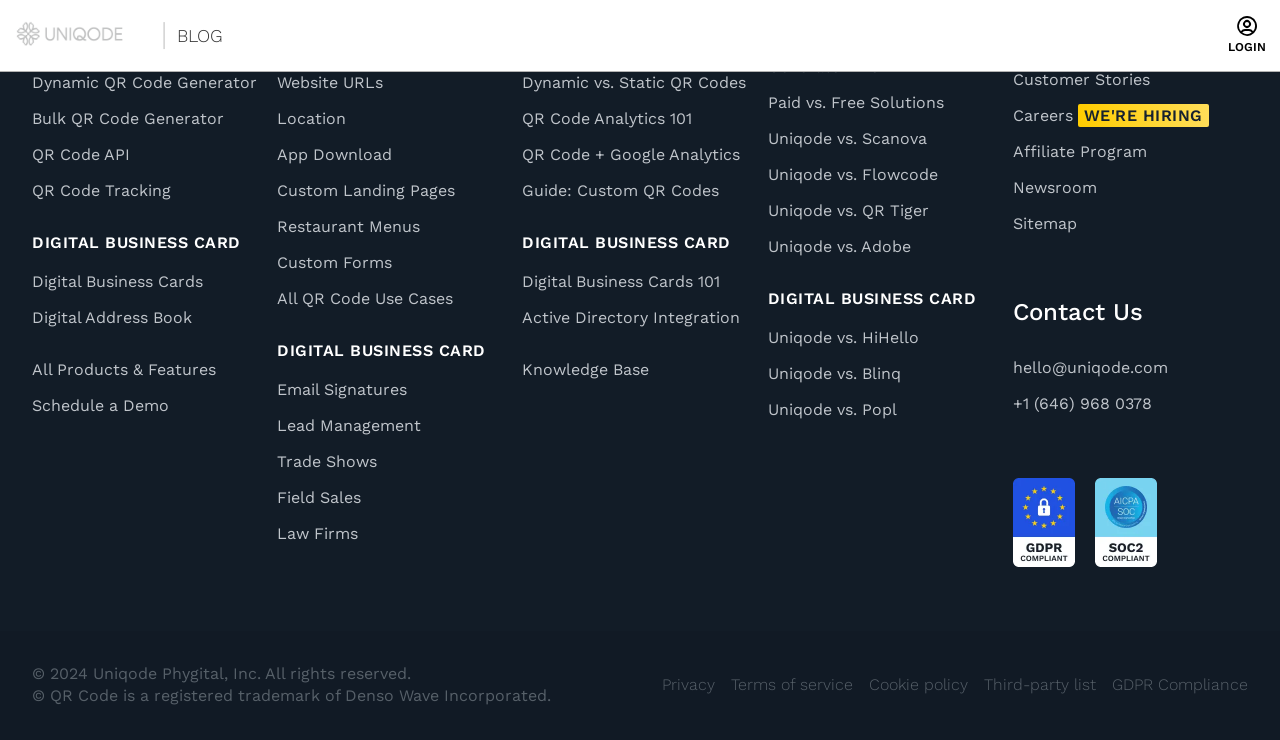Please provide a comprehensive response to the question based on the details in the image: What is the text on the button below the 'START FREE TRIAL' link?

The button below the 'START FREE TRIAL' link has the text 'CLOSE'.